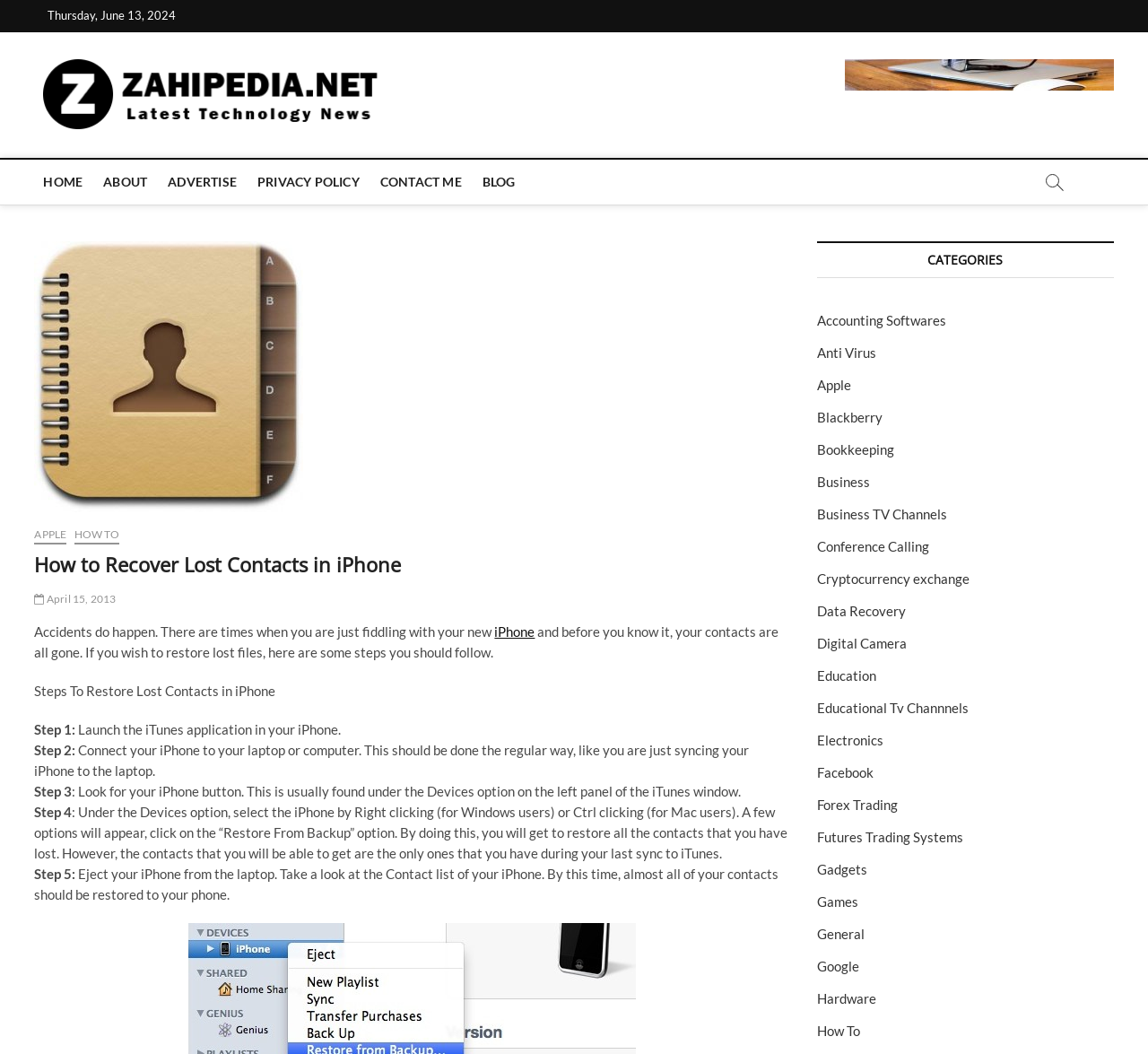What is the category of the article 'How to Recover Lost Contacts in iPhone'?
Please provide a single word or phrase as the answer based on the screenshot.

How To